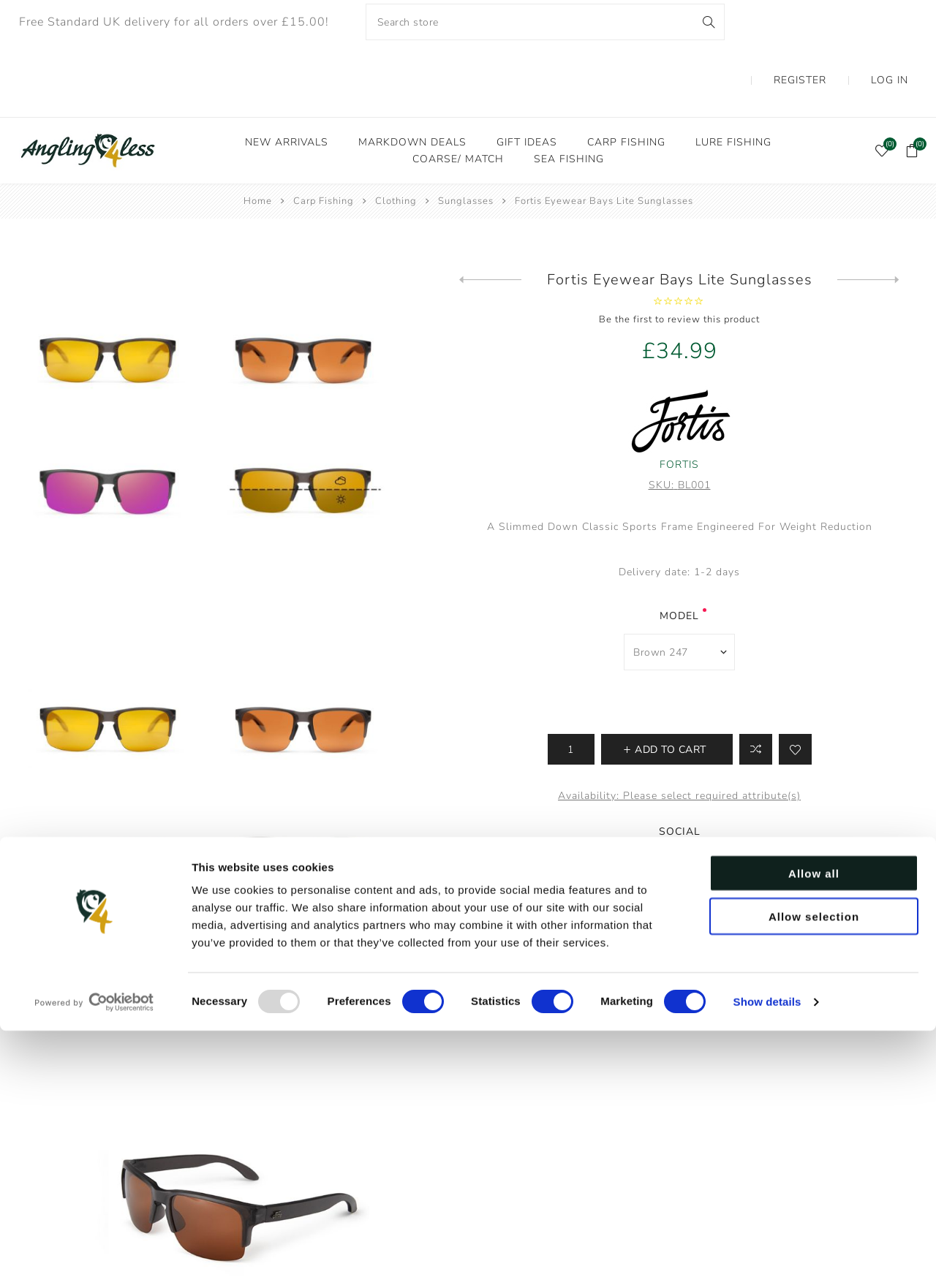Identify the bounding box for the UI element described as: "Keepnet & Landing net (13)". The coordinates should be four float numbers between 0 and 1, i.e., [left, top, right, bottom].

[0.441, 0.181, 0.581, 0.2]